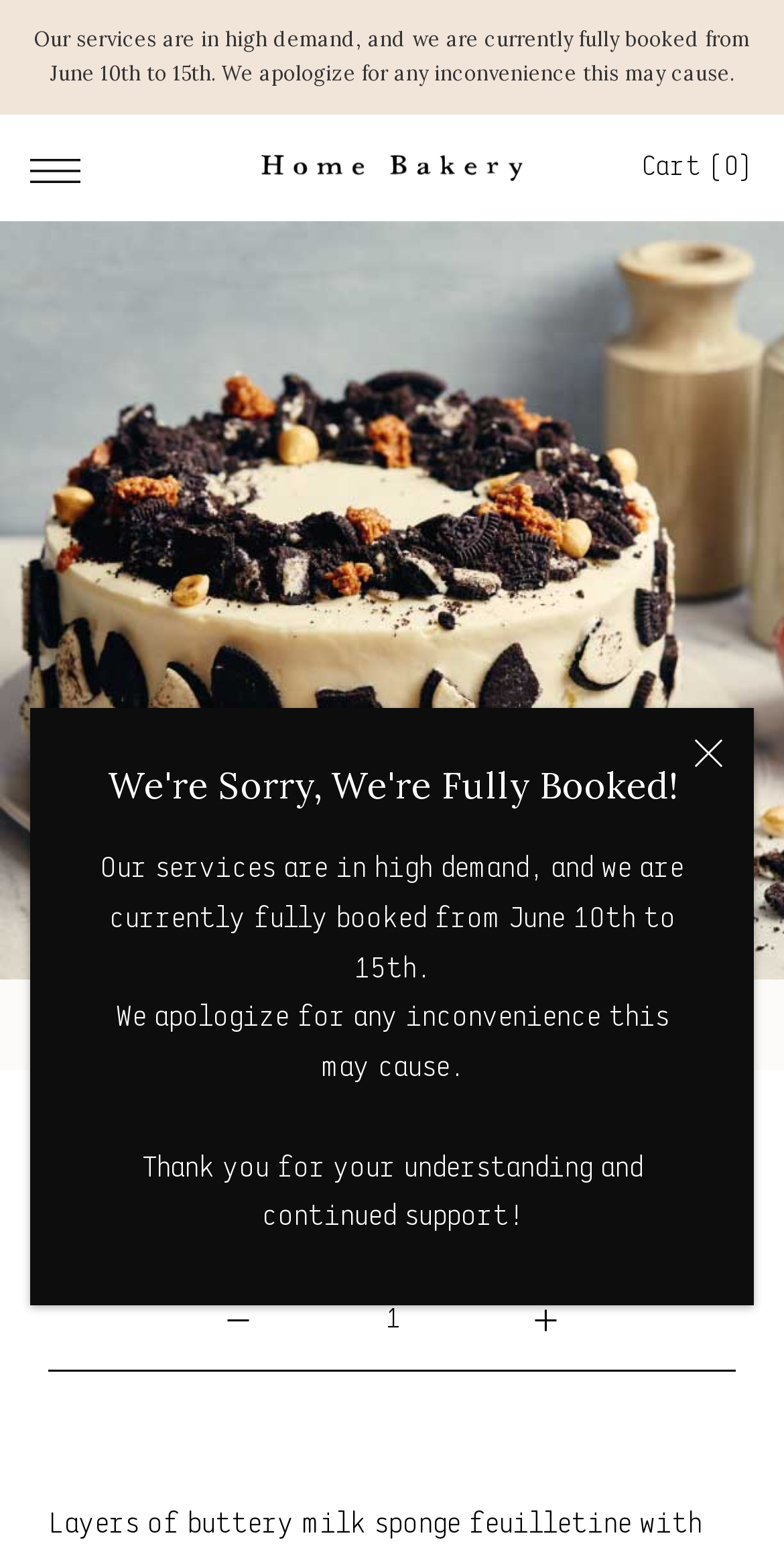What is the navigation button on the top left?
Answer with a single word or phrase by referring to the visual content.

Open navigation